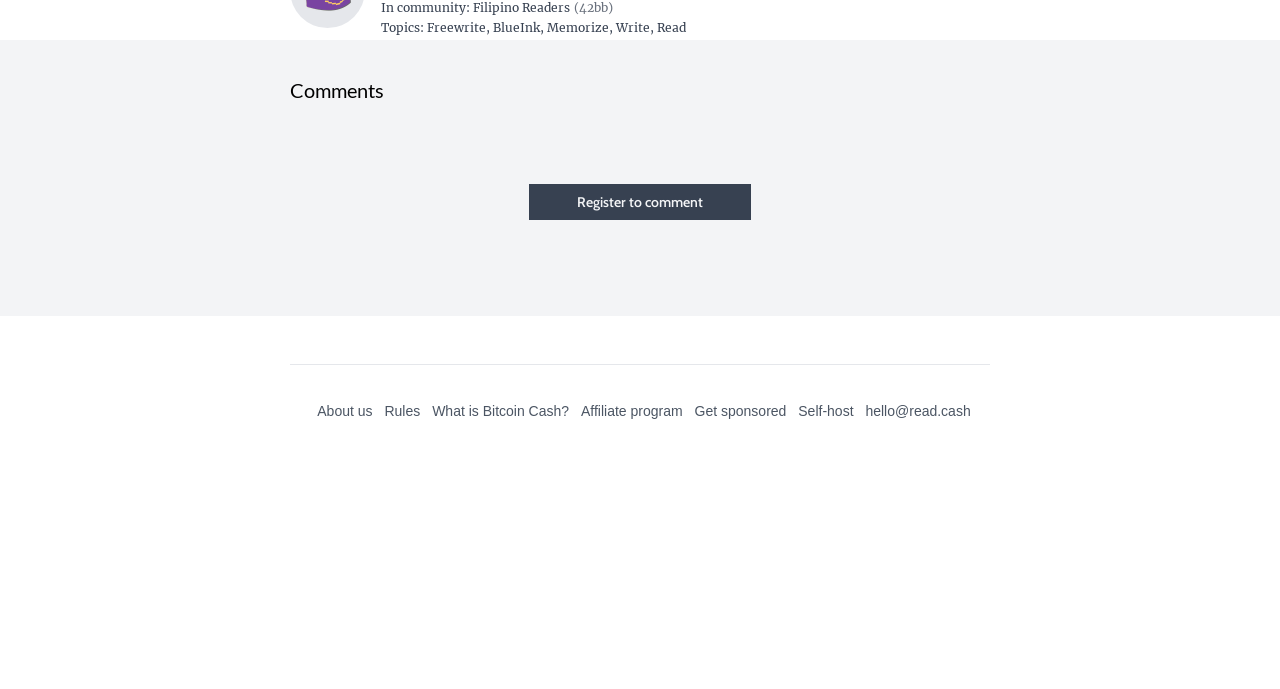Identify the bounding box coordinates for the region to click in order to carry out this instruction: "Register to comment". Provide the coordinates using four float numbers between 0 and 1, formatted as [left, top, right, bottom].

[0.413, 0.267, 0.587, 0.319]